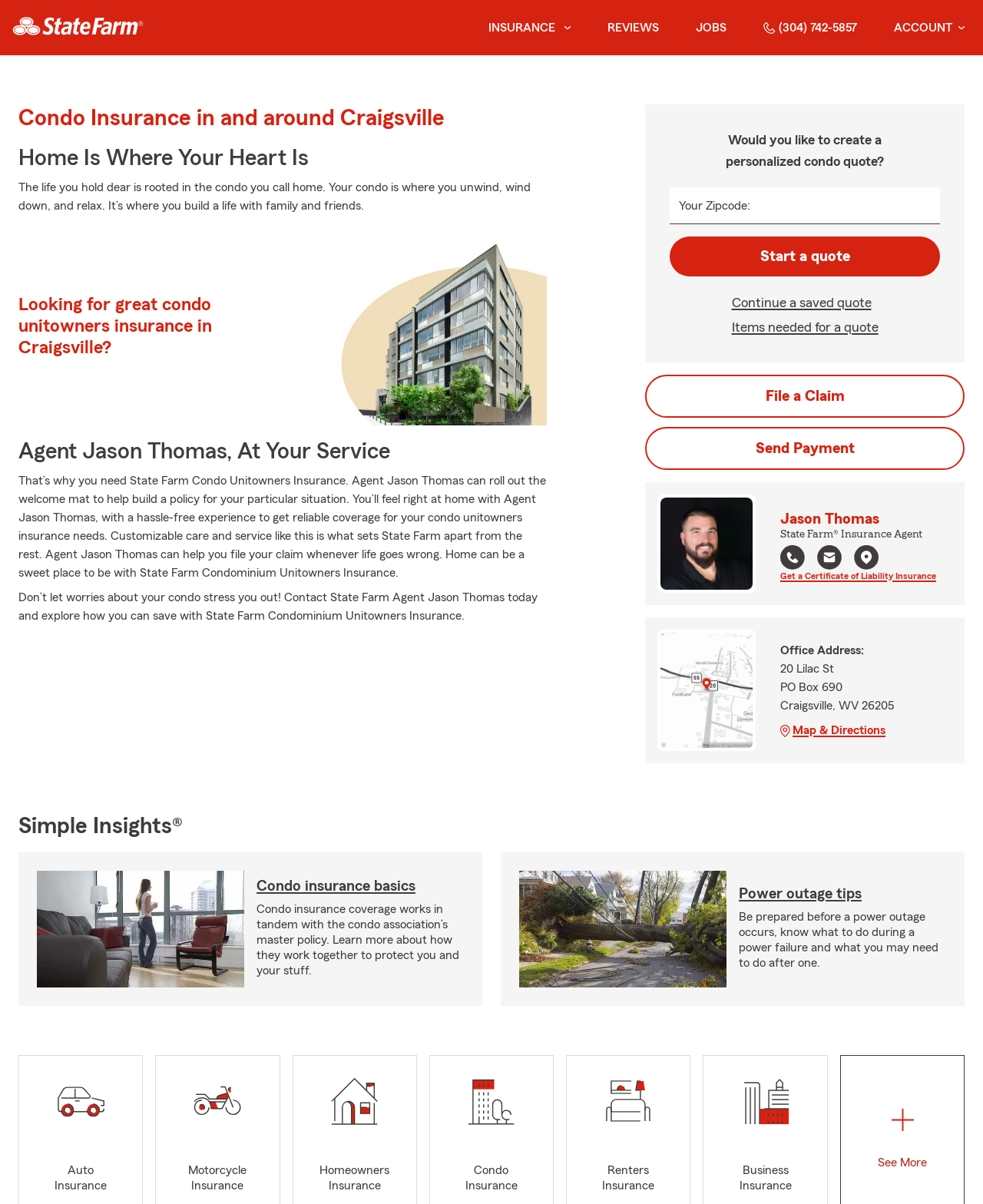What type of insurance is the main focus of this webpage?
Please answer the question as detailed as possible.

The main focus of this webpage is condo insurance, as indicated by the heading 'Condo Insurance in and around Craigsville' and the presence of a quote form for condo unitowners insurance.